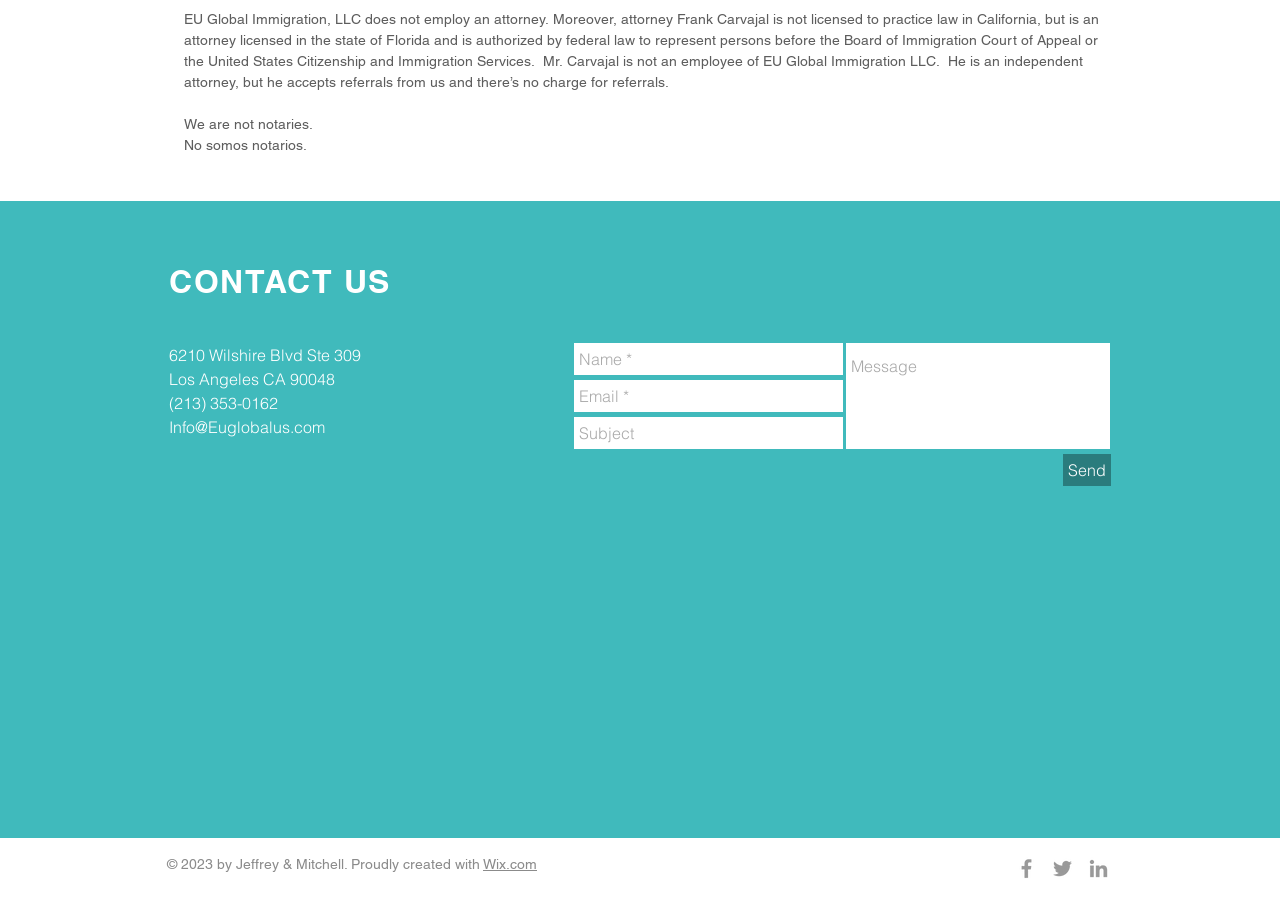Specify the bounding box coordinates (top-left x, top-left y, bottom-right x, bottom-right y) of the UI element in the screenshot that matches this description: Info@Euglobalus.com

[0.132, 0.46, 0.254, 0.482]